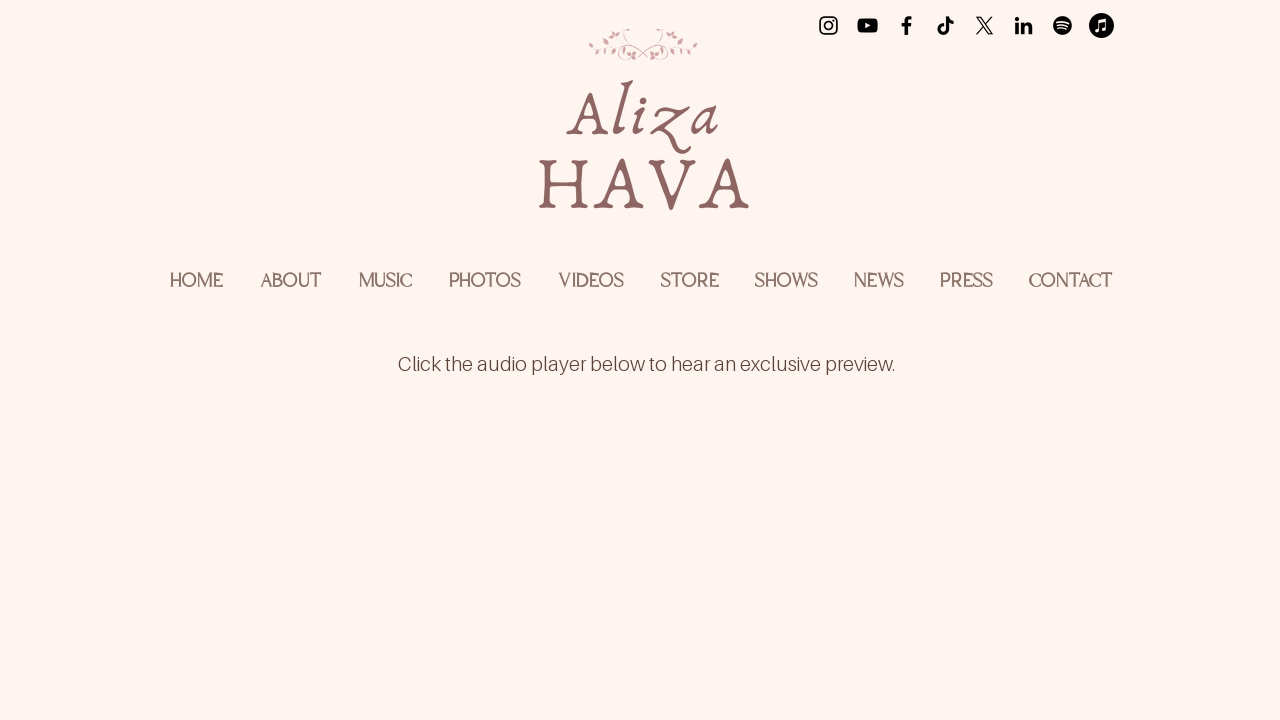How many social media platforms are listed?
Please provide a comprehensive and detailed answer to the question.

The social bar at the top of the page contains 7 links to different social media platforms, including Instagram, YouTube, Facebook, TikTok, X, LinkedIn, and Spotify.